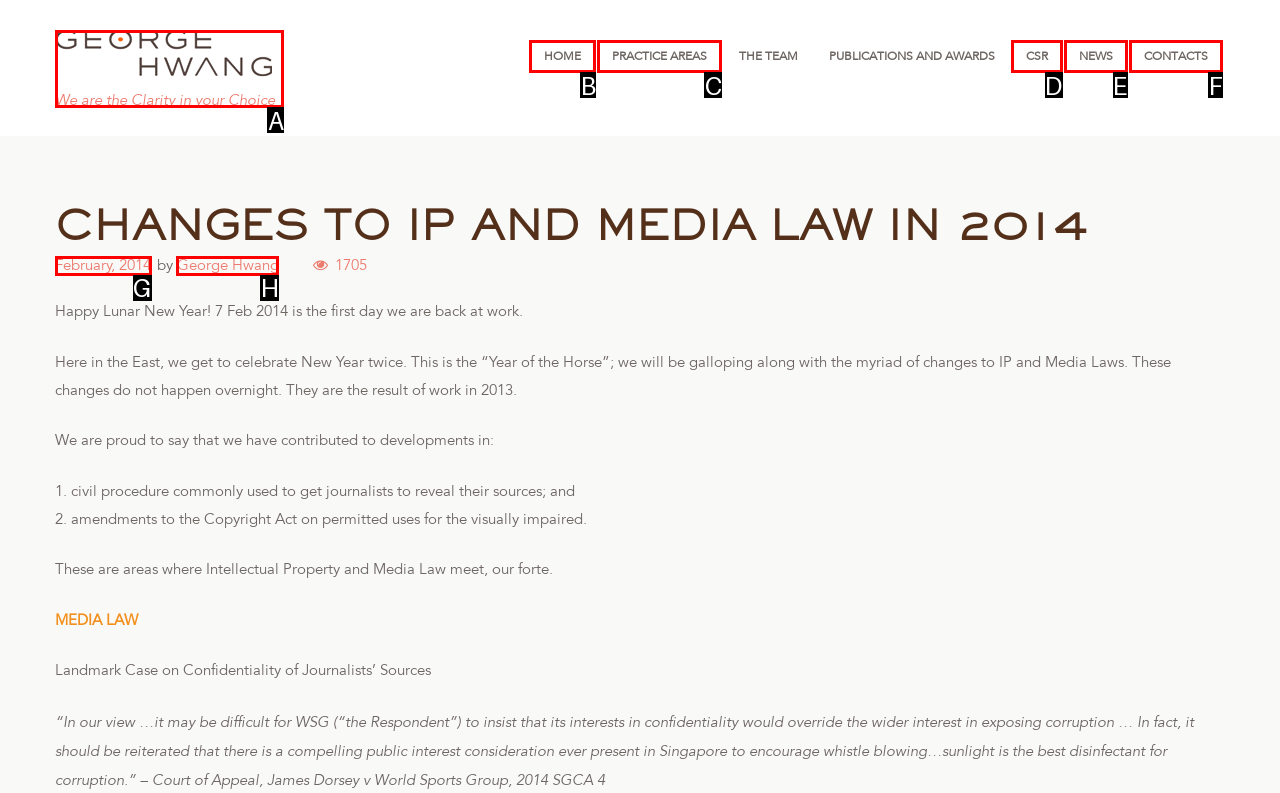With the provided description: Practice Areas, select the most suitable HTML element. Respond with the letter of the selected option.

C